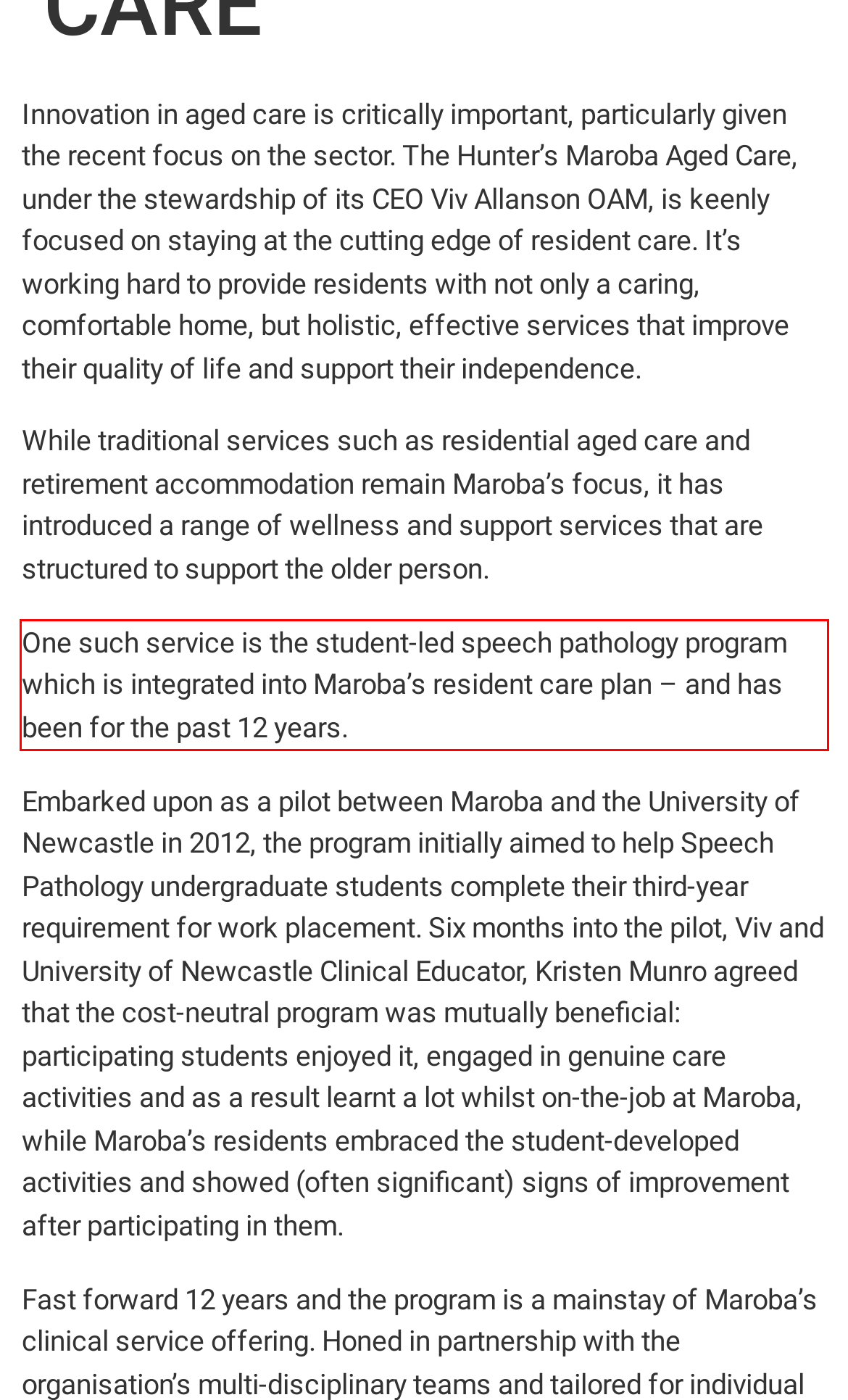Observe the screenshot of the webpage, locate the red bounding box, and extract the text content within it.

One such service is the student-led speech pathology program which is integrated into Maroba’s resident care plan – and has been for the past 12 years.